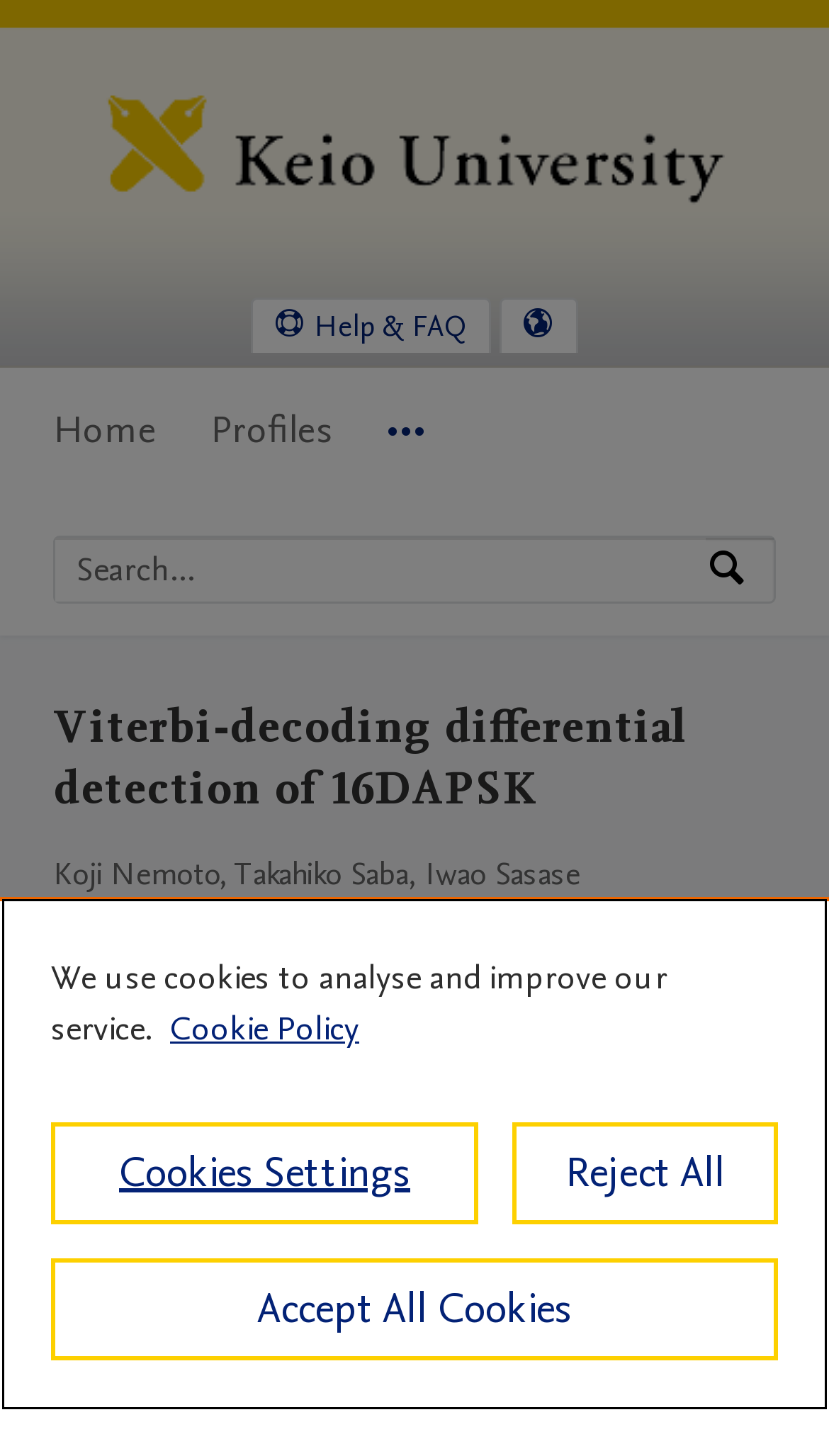Answer this question in one word or a short phrase: What is the research output type?

Conference article